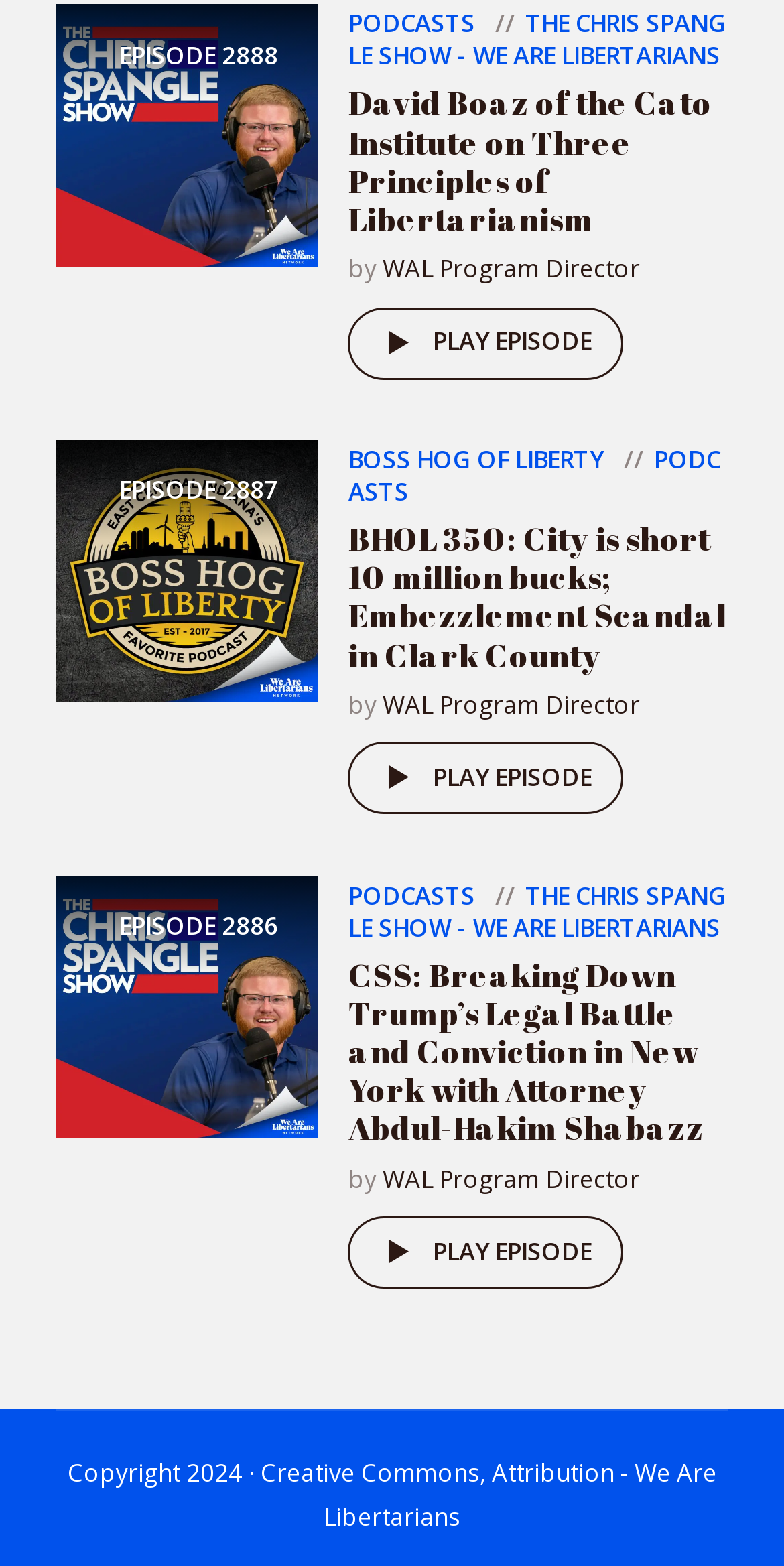Who is the author of the second episode?
Provide a fully detailed and comprehensive answer to the question.

The author of the second episode is 'WAL Program Director' which can be found in the second article section of the webpage, indicated by the static text 'by' followed by the link element with the text 'WAL Program Director'.